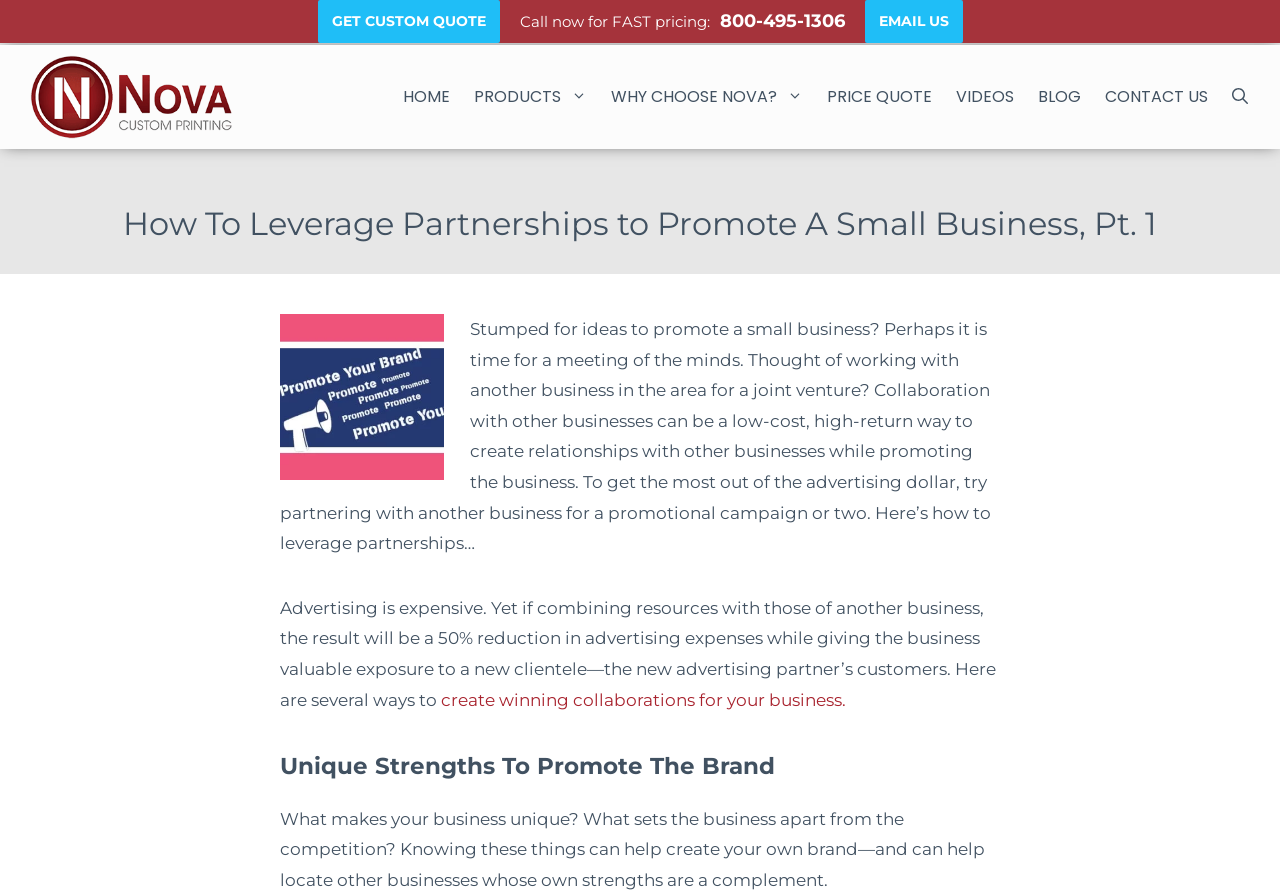Find the bounding box coordinates of the element to click in order to complete this instruction: "Get a custom quote". The bounding box coordinates must be four float numbers between 0 and 1, denoted as [left, top, right, bottom].

[0.248, 0.0, 0.39, 0.049]